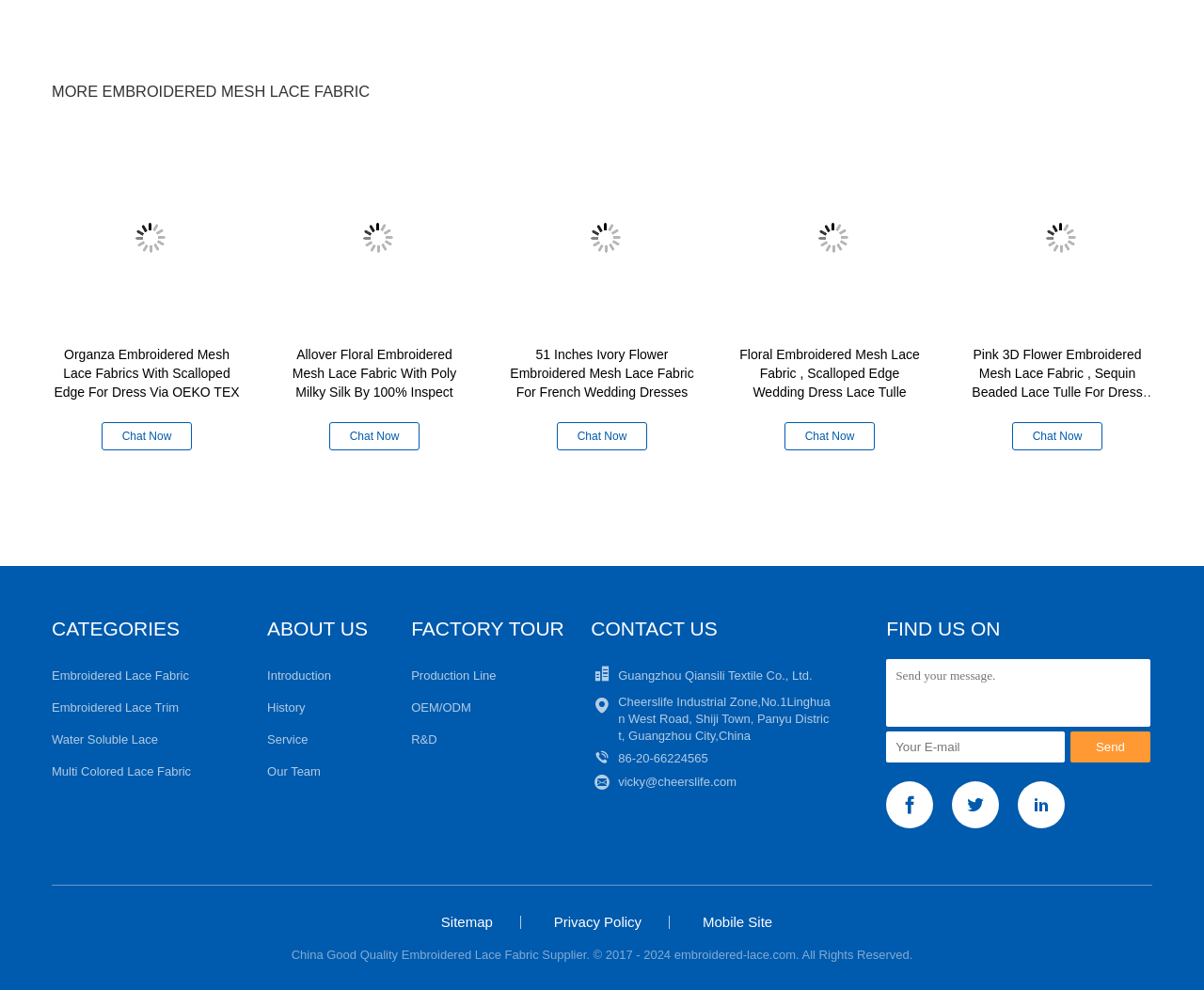Locate the bounding box coordinates of the region to be clicked to comply with the following instruction: "Send a message to the supplier". The coordinates must be four float numbers between 0 and 1, in the form [left, top, right, bottom].

[0.889, 0.739, 0.955, 0.77]